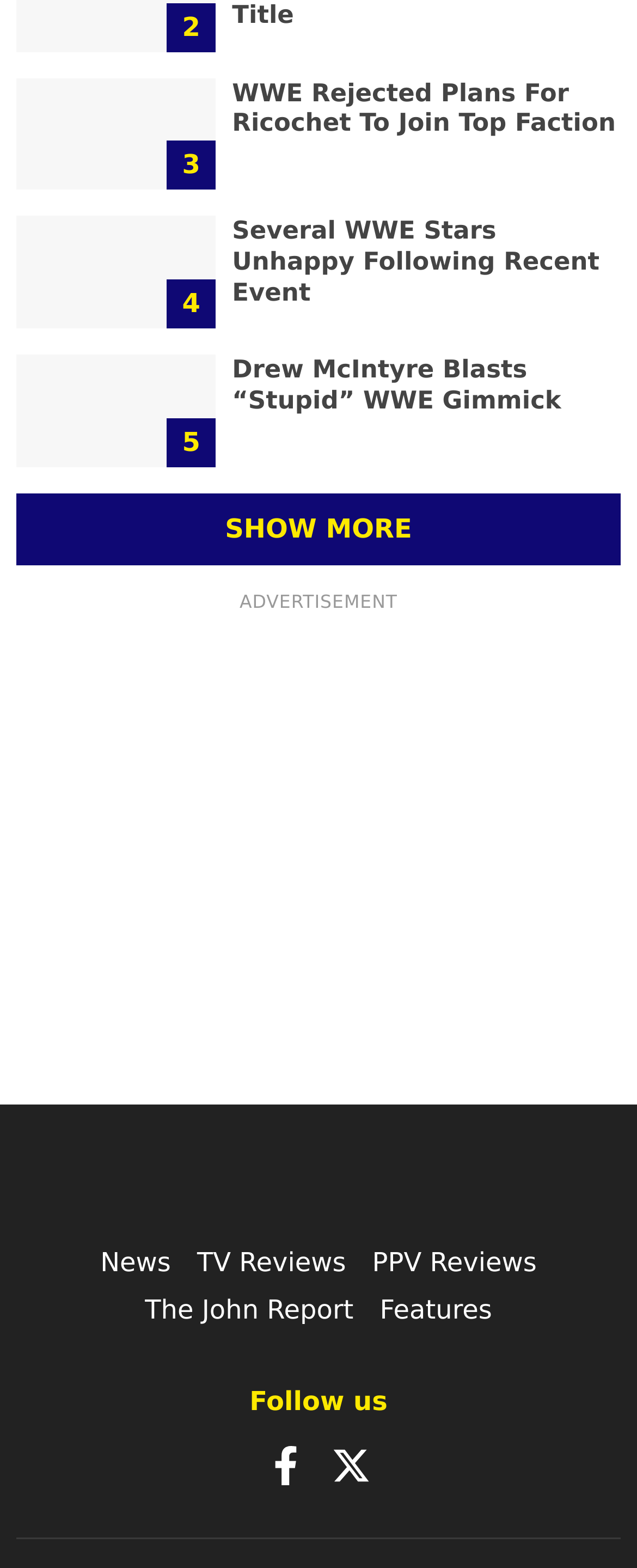Where is the 'Follow us' section located?
Using the image, elaborate on the answer with as much detail as possible.

The 'Follow us' section is located at the bottom of the page, as indicated by its bounding box coordinates [0.392, 0.883, 0.608, 0.905], which have a higher y-coordinate value compared to other elements.